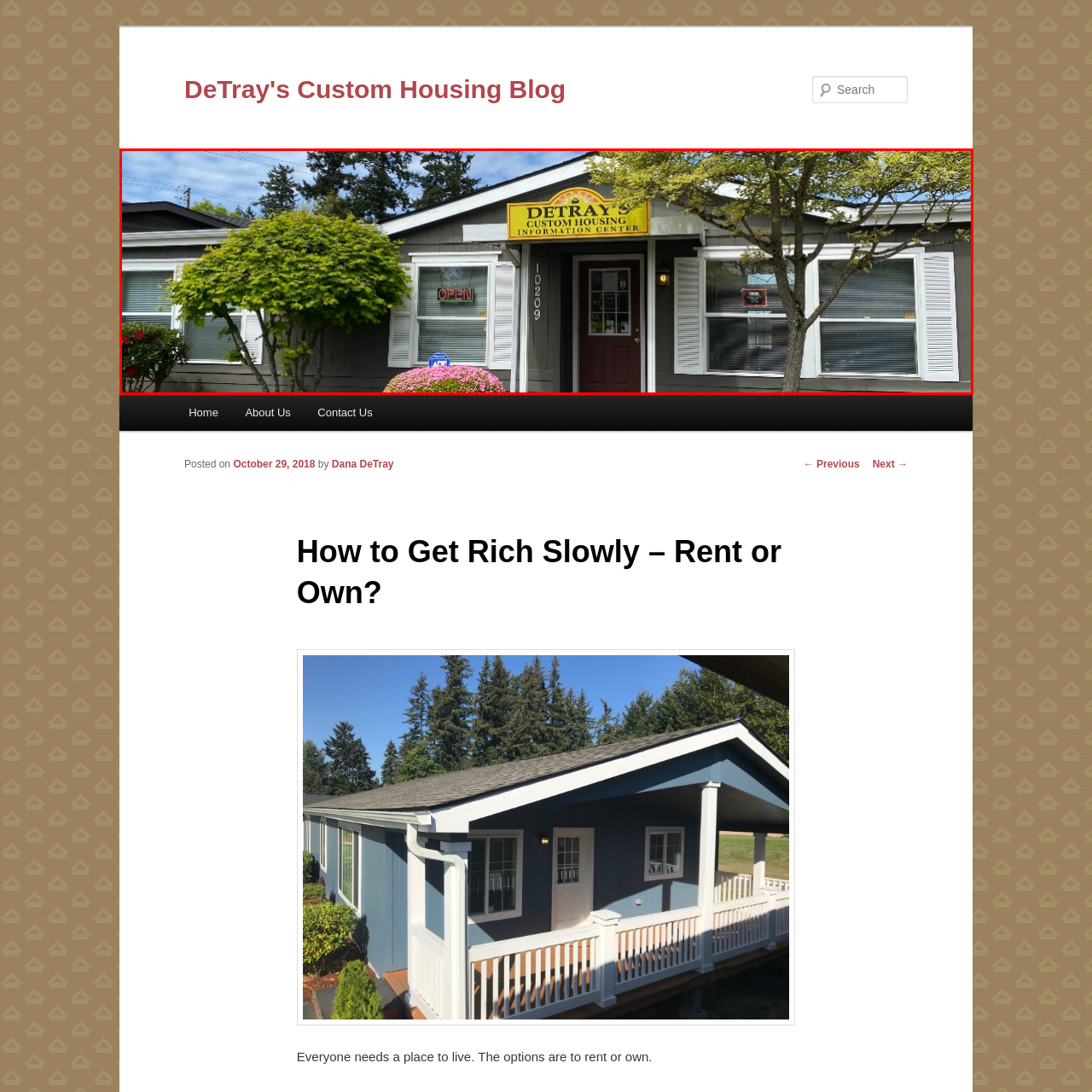Direct your attention to the red-bounded image and answer the question with a single word or phrase:
What type of atmosphere does the building's facade depict?

welcoming and vibrant